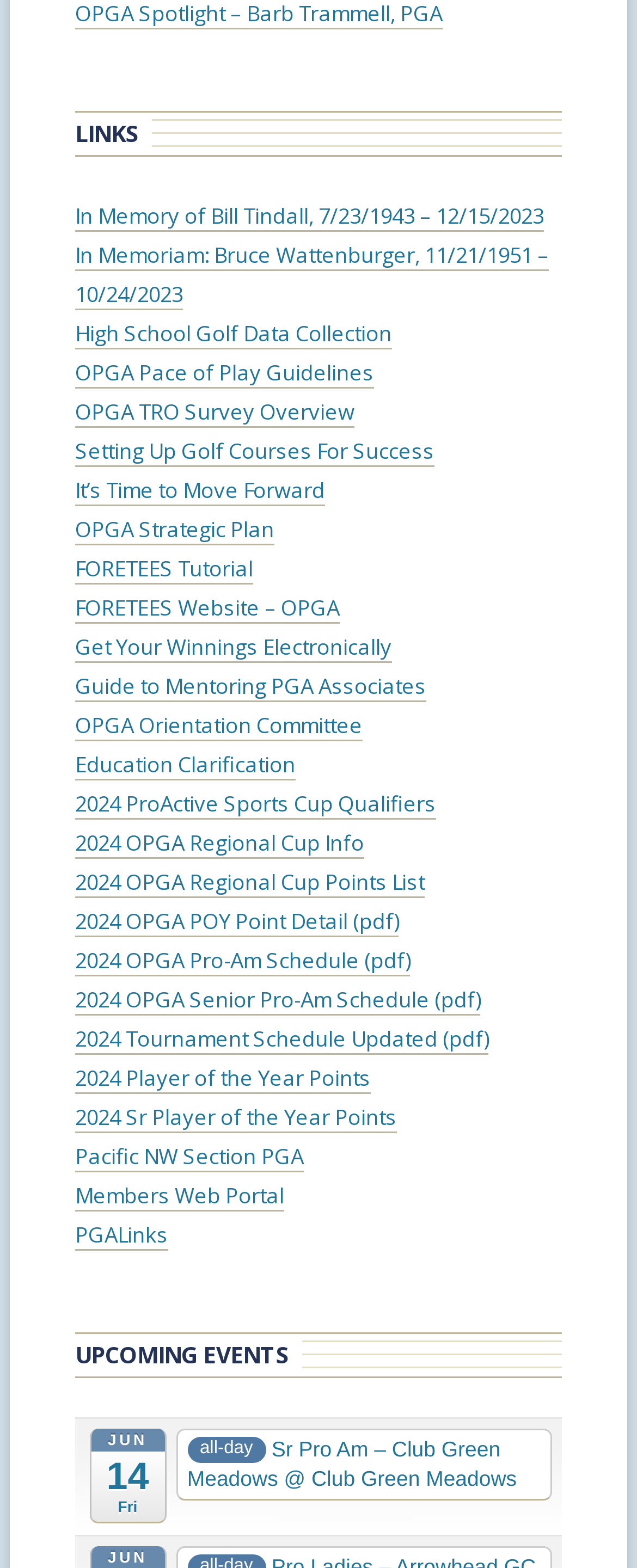Provide a brief response to the question below using a single word or phrase: 
What is the '2024 Player of the Year Points' section about?

Golf rankings